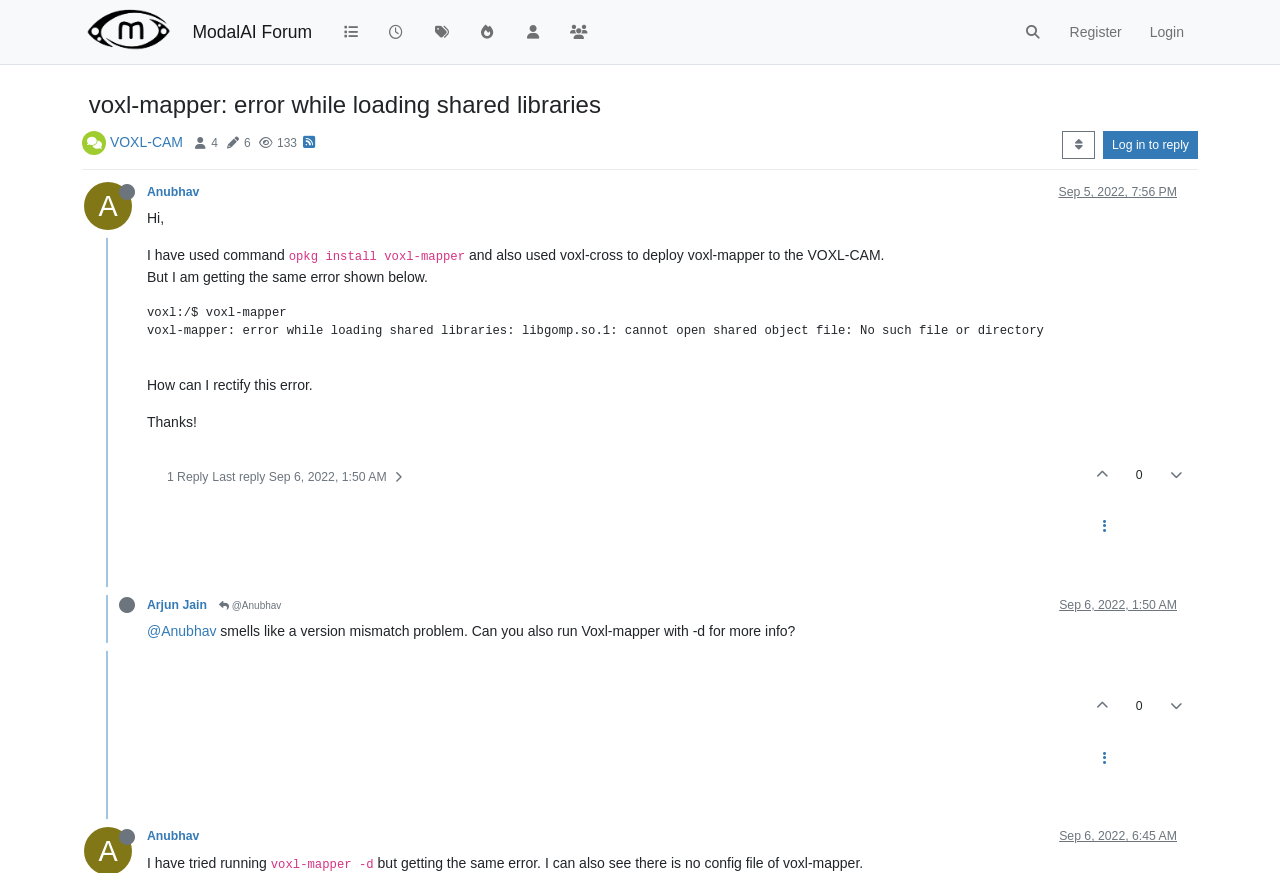Give the bounding box coordinates for the element described as: "Contacts".

None